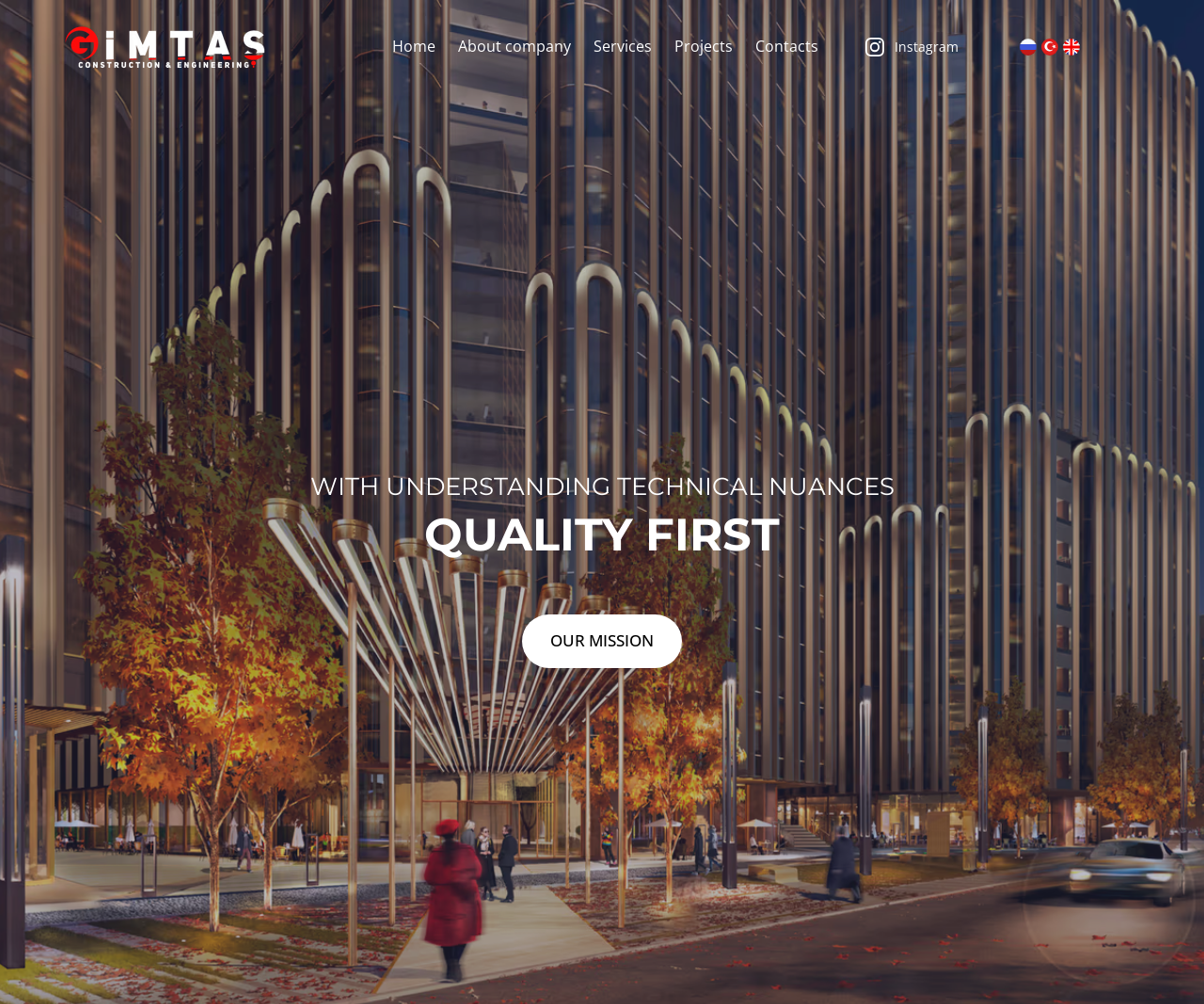Predict the bounding box coordinates of the area that should be clicked to accomplish the following instruction: "go to home page". The bounding box coordinates should consist of four float numbers between 0 and 1, i.e., [left, top, right, bottom].

[0.325, 0.032, 0.361, 0.062]